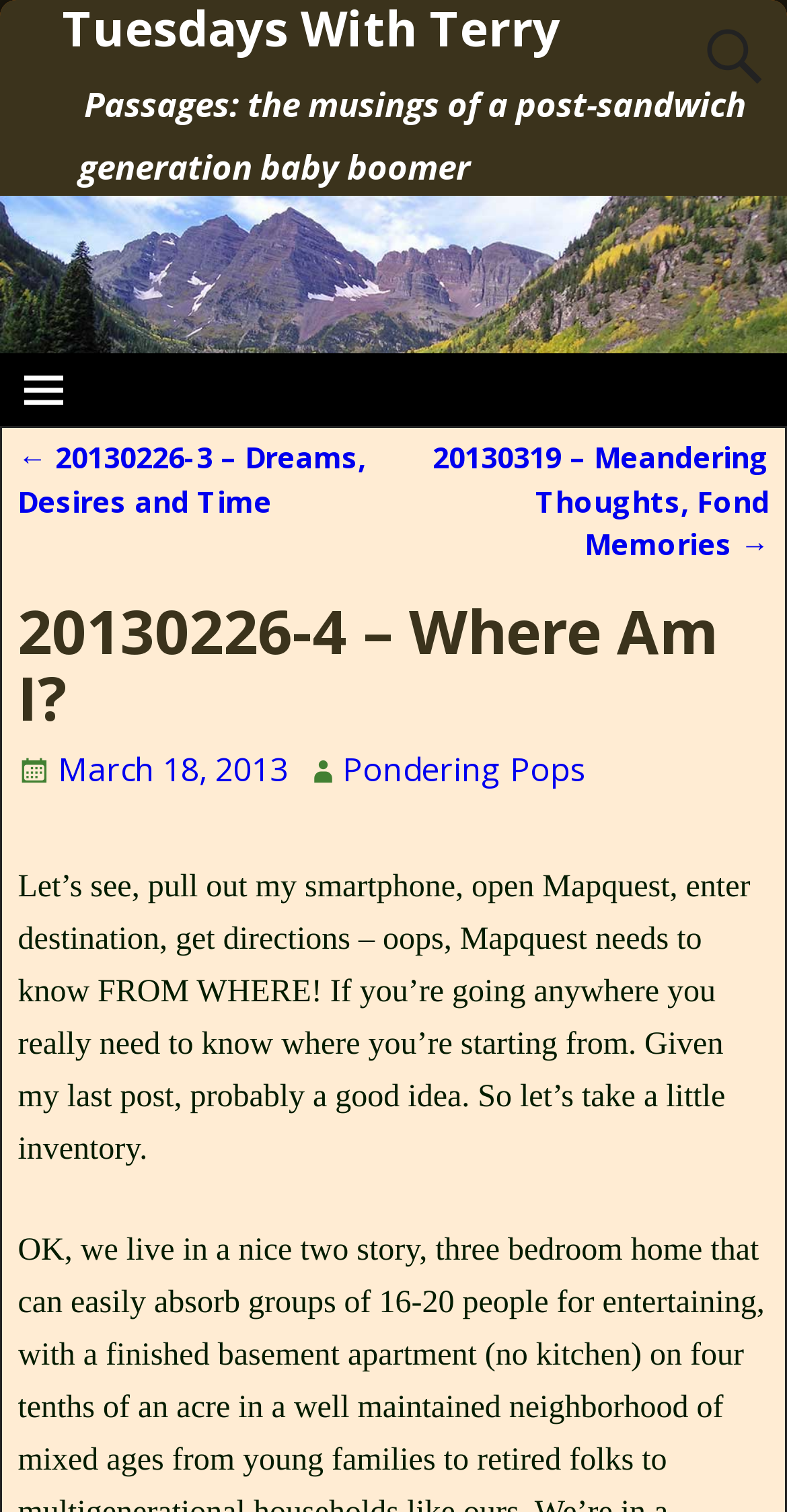What is the name of the blog?
Please provide a single word or phrase answer based on the image.

Tuesdays With Terry